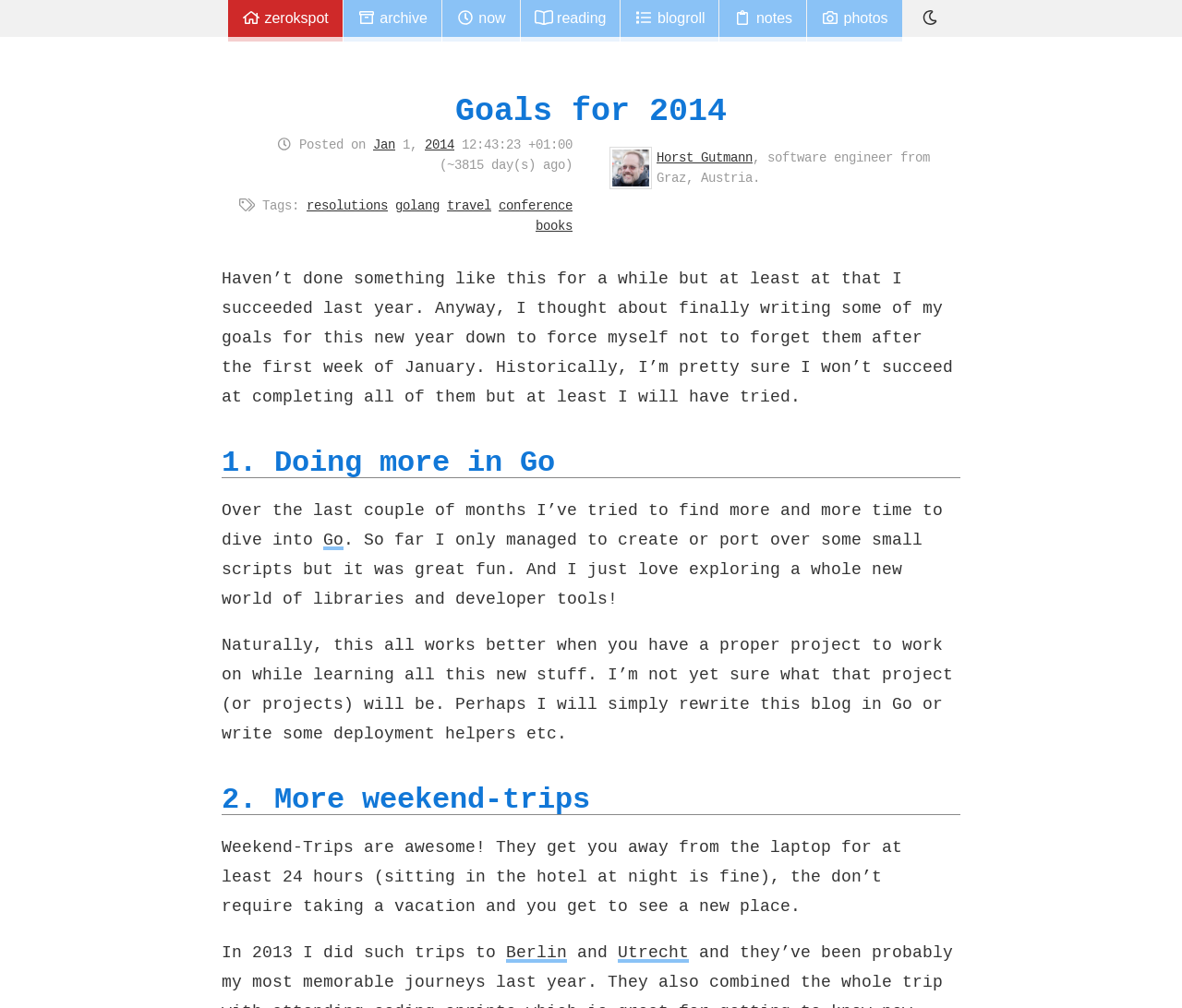What is the author's goal for 2014?
We need a detailed and meticulous answer to the question.

The author's goal for 2014 can be determined by reading the text that lists 'Doing more in Go' as one of the author's goals for the year.